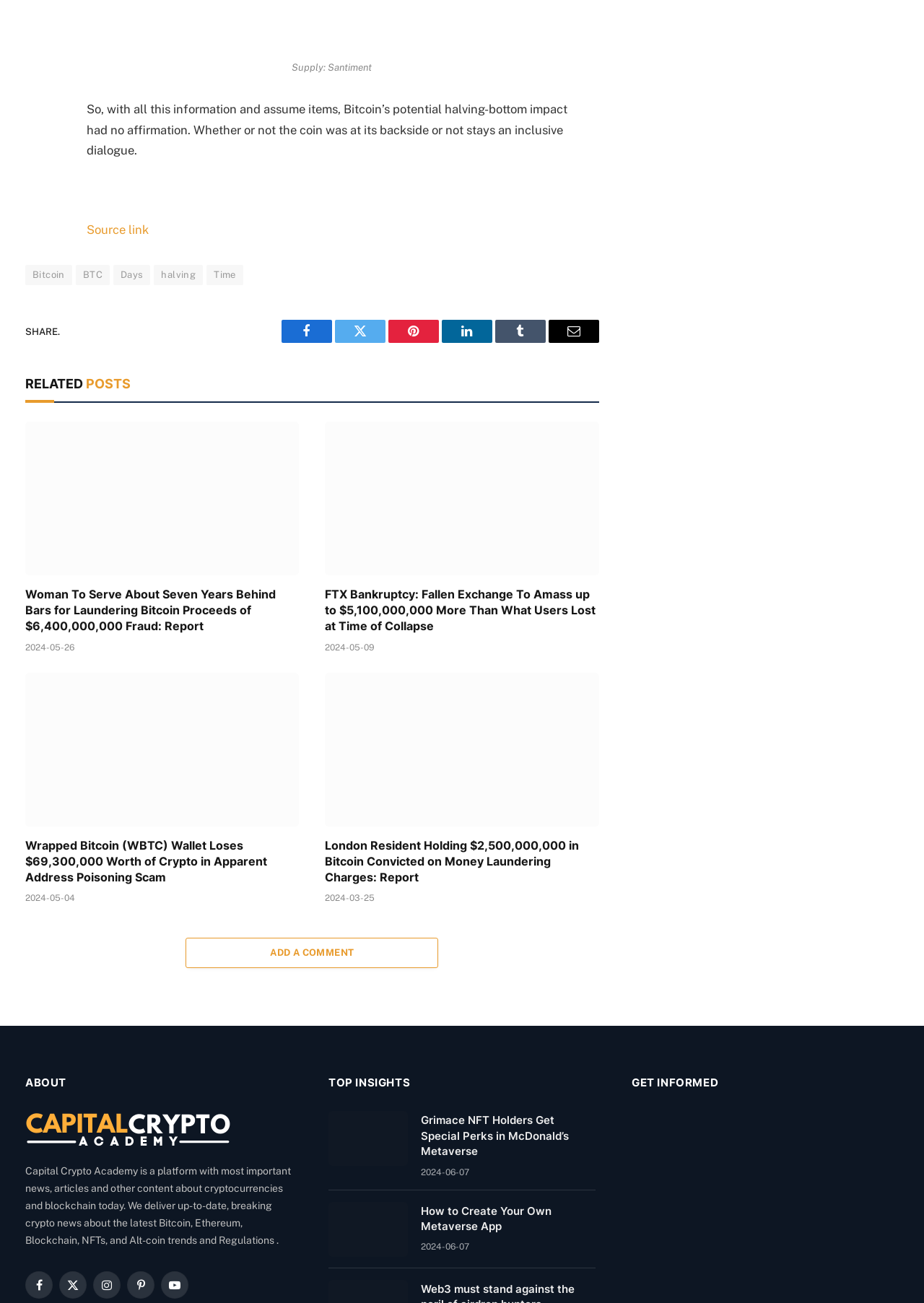Provide a short answer using a single word or phrase for the following question: 
How many social media links are available in the 'ABOUT' section?

5